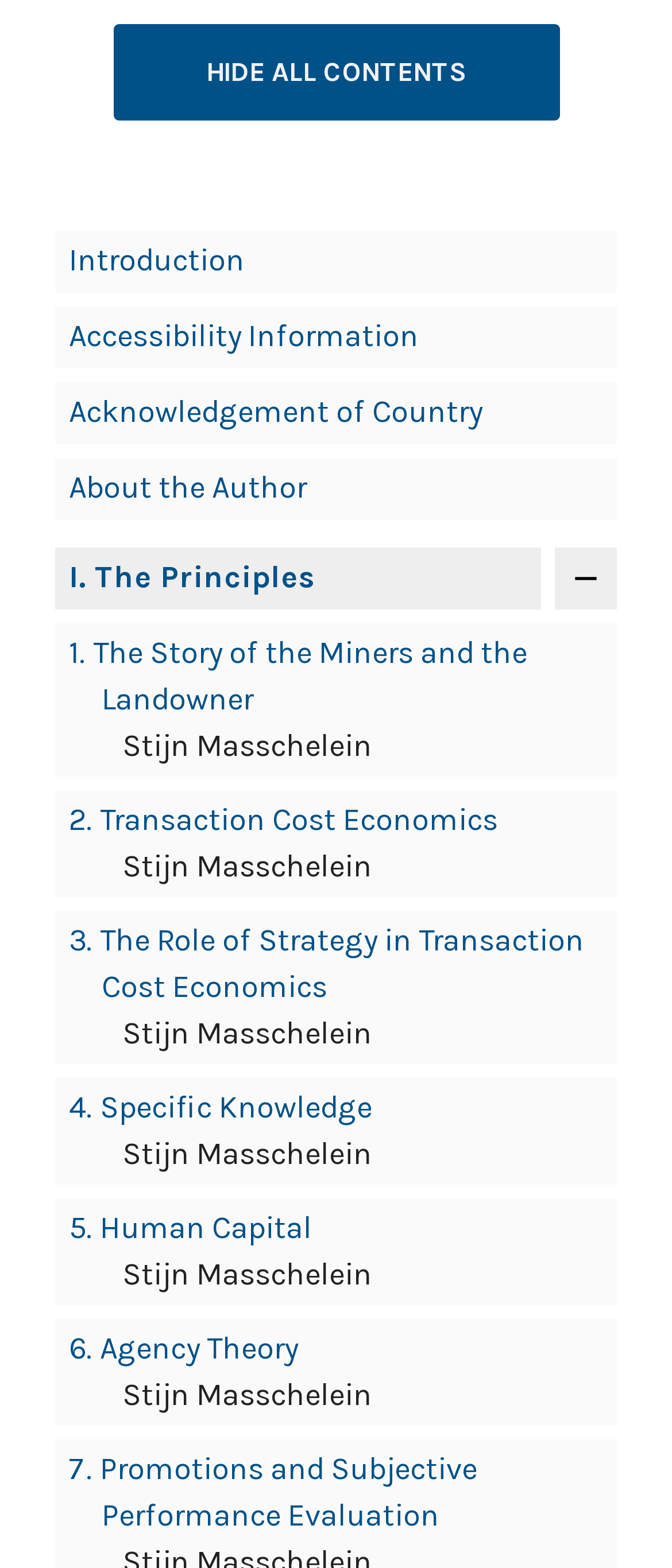Identify the bounding box coordinates of the section that should be clicked to achieve the task described: "Read '1. The Story of the Miners and the Landowner'".

[0.103, 0.404, 0.785, 0.458]